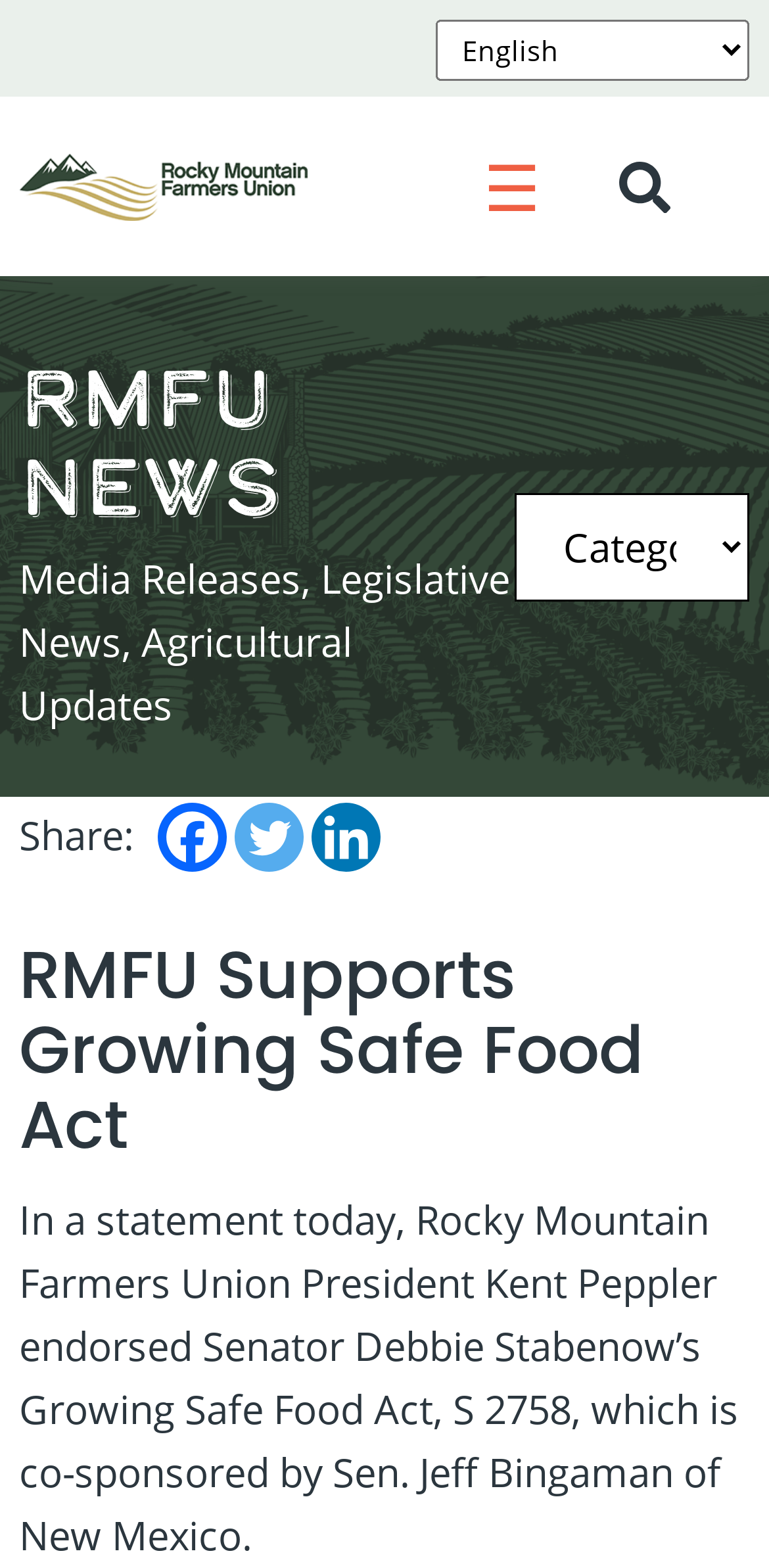Determine the bounding box coordinates of the clickable region to follow the instruction: "Read RMFU News".

[0.025, 0.227, 0.669, 0.34]